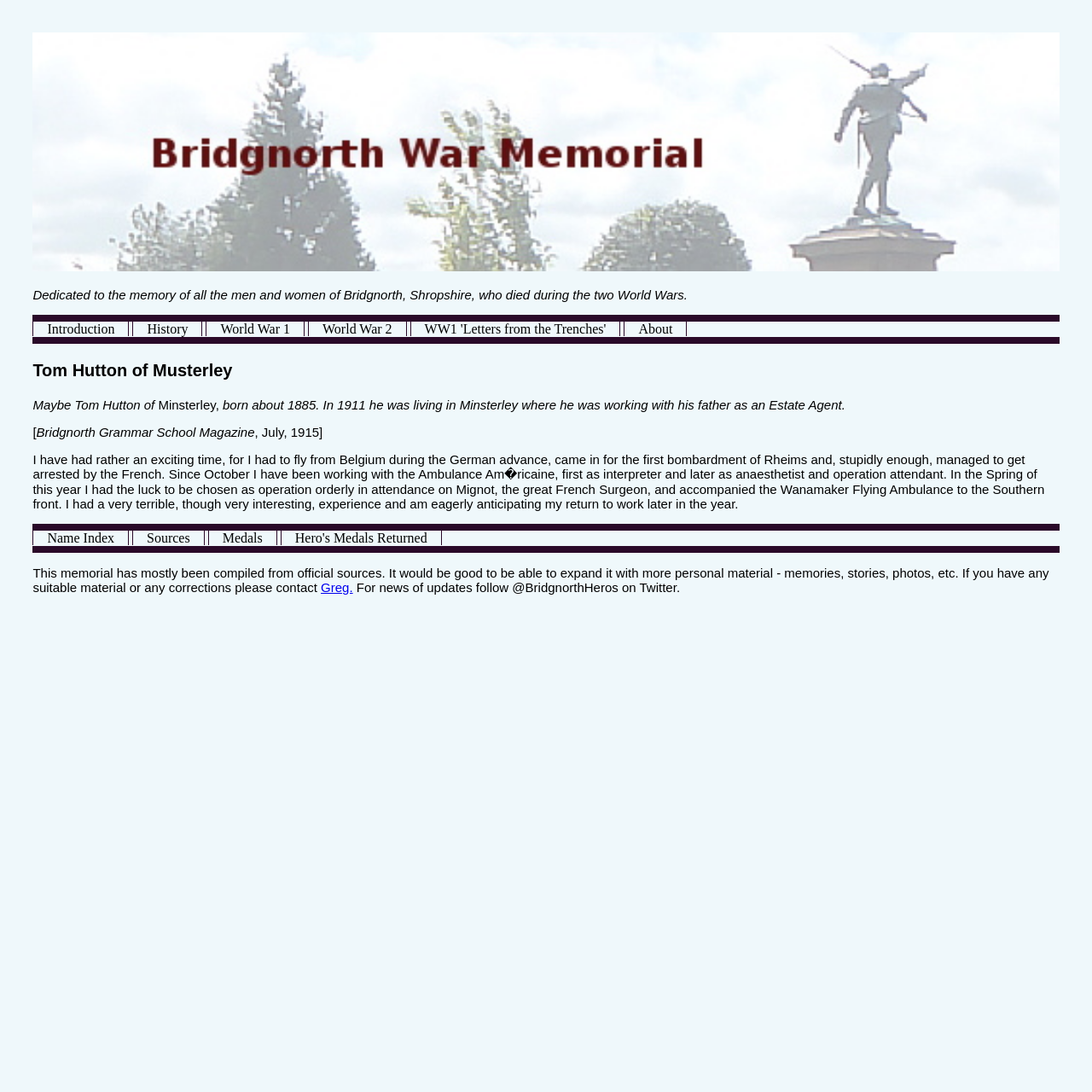Predict the bounding box for the UI component with the following description: "Name Index".

[0.031, 0.483, 0.117, 0.502]